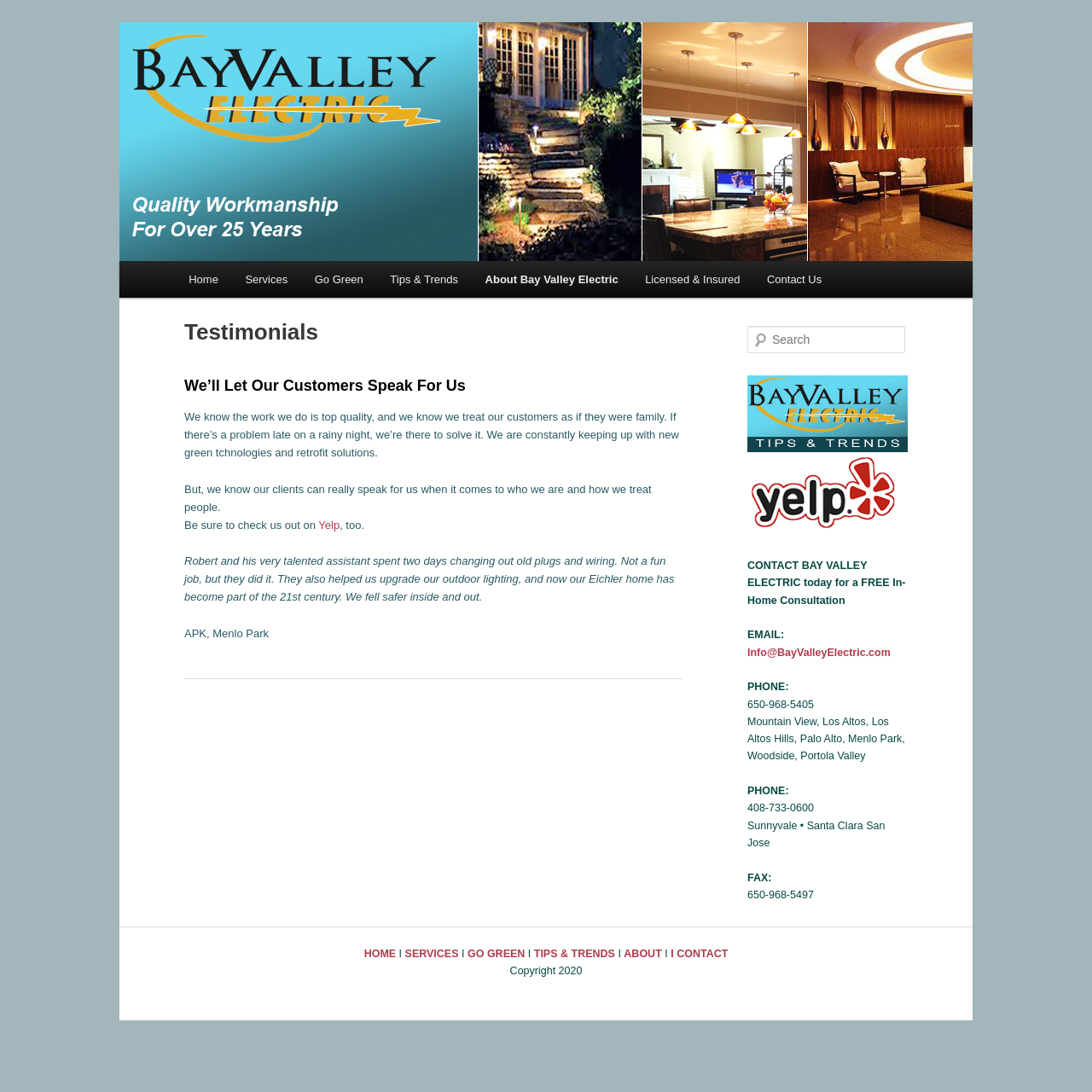Identify the bounding box coordinates for the UI element described as: "Go Green".

[0.276, 0.239, 0.345, 0.273]